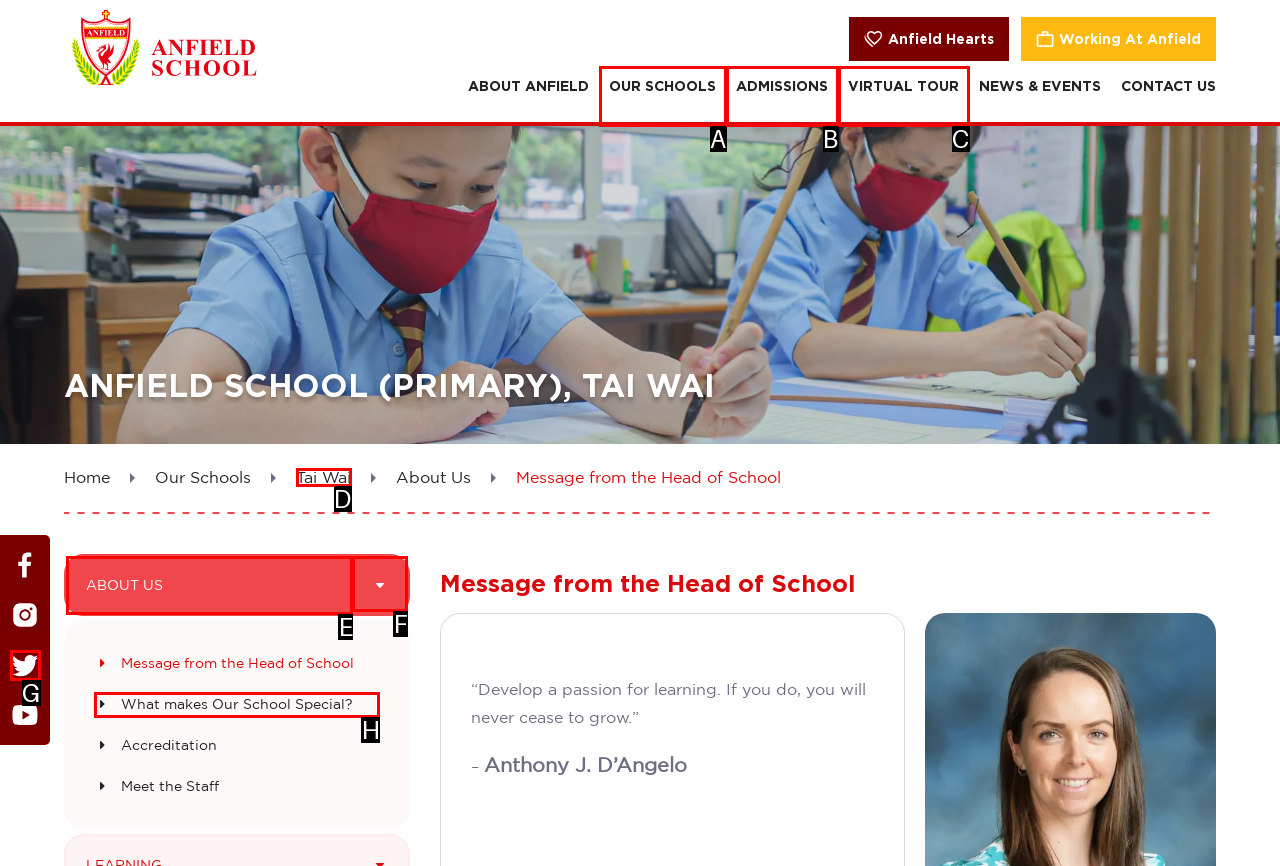Match the description: What makes Our School Special? to the correct HTML element. Provide the letter of your choice from the given options.

H